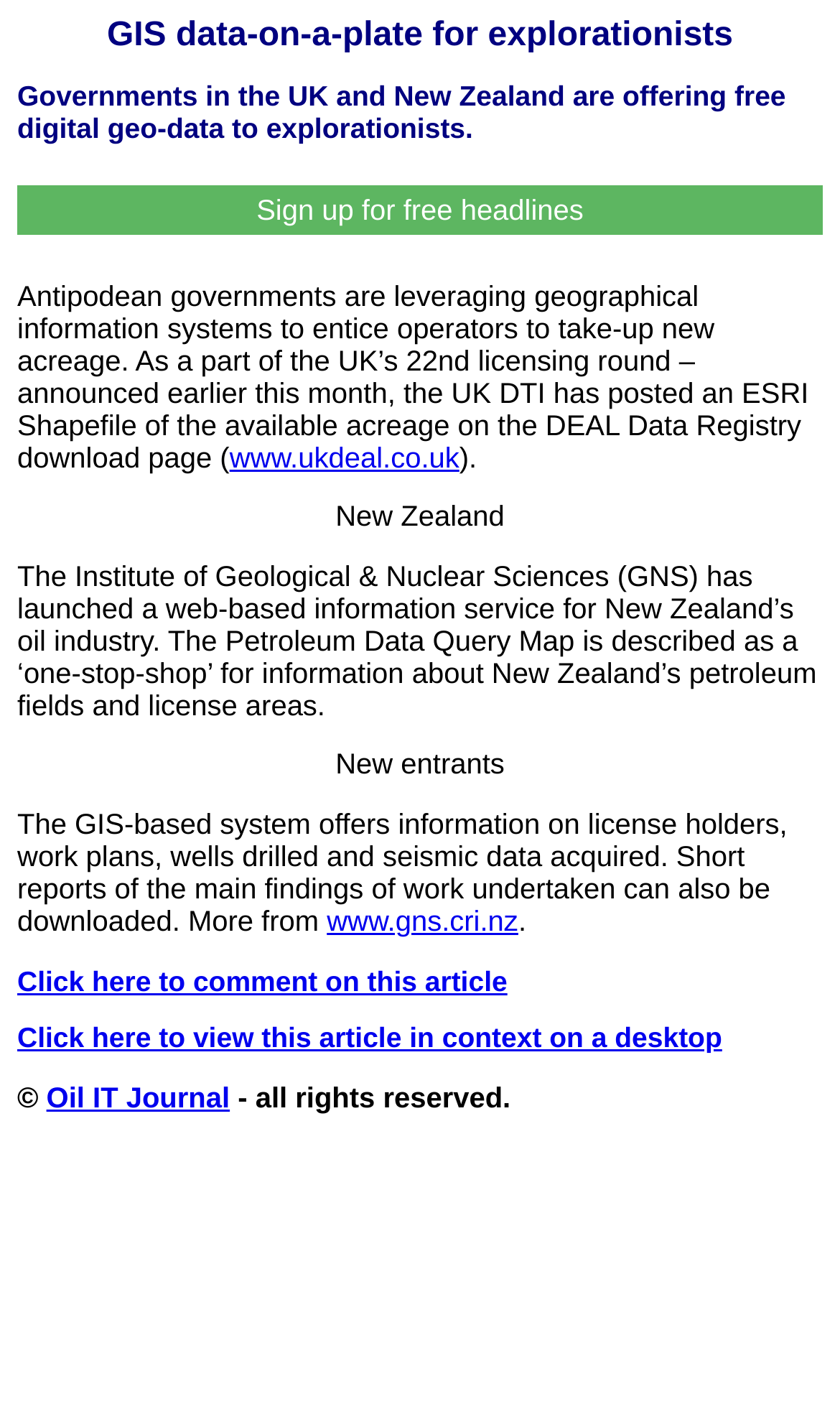Please provide the bounding box coordinate of the region that matches the element description: www.gns.cri.nz. Coordinates should be in the format (top-left x, top-left y, bottom-right x, bottom-right y) and all values should be between 0 and 1.

[0.389, 0.644, 0.617, 0.667]